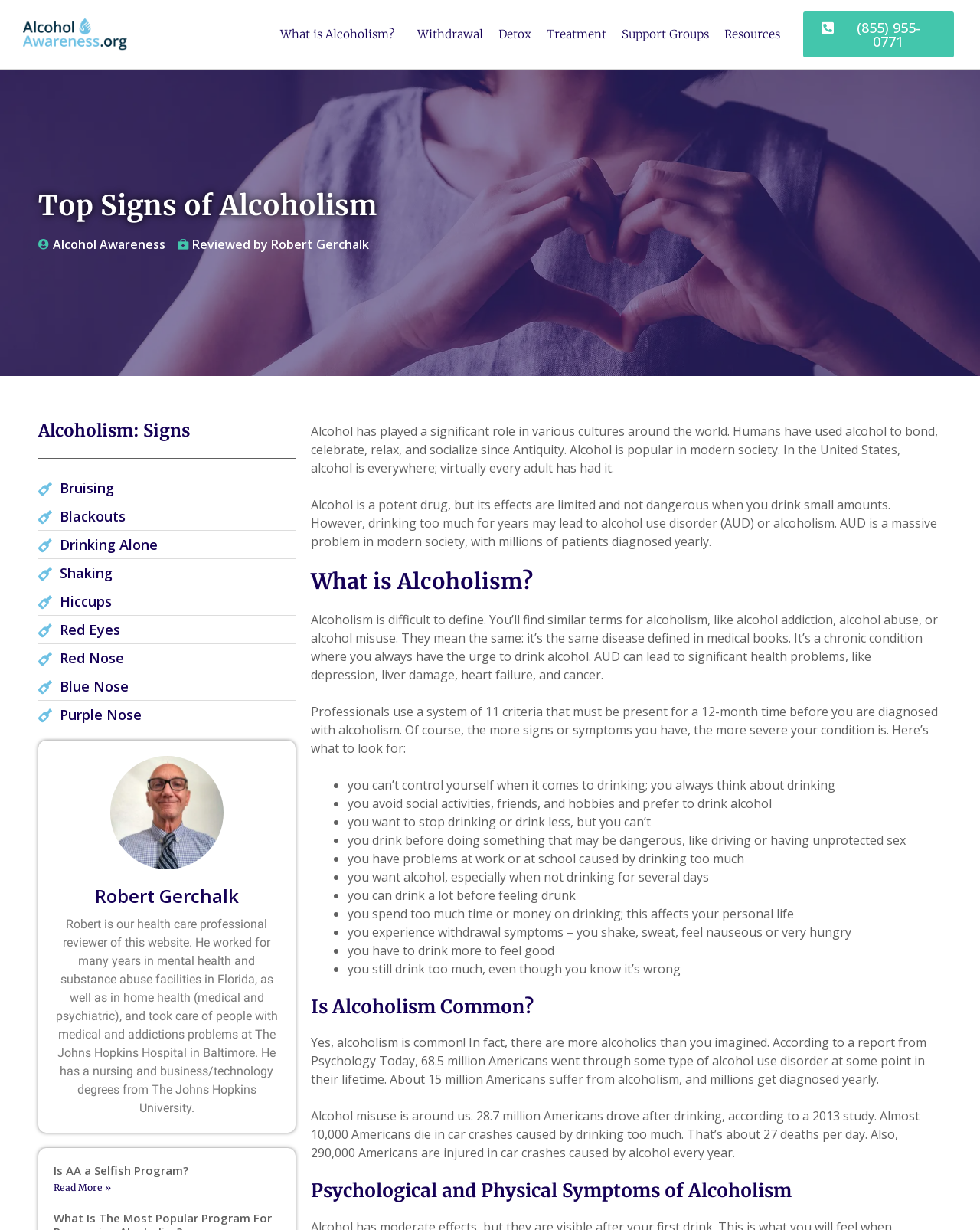Please provide the bounding box coordinates for the element that needs to be clicked to perform the instruction: "Read more about 'Is AA a Selfish Program?'". The coordinates must consist of four float numbers between 0 and 1, formatted as [left, top, right, bottom].

[0.055, 0.961, 0.113, 0.97]